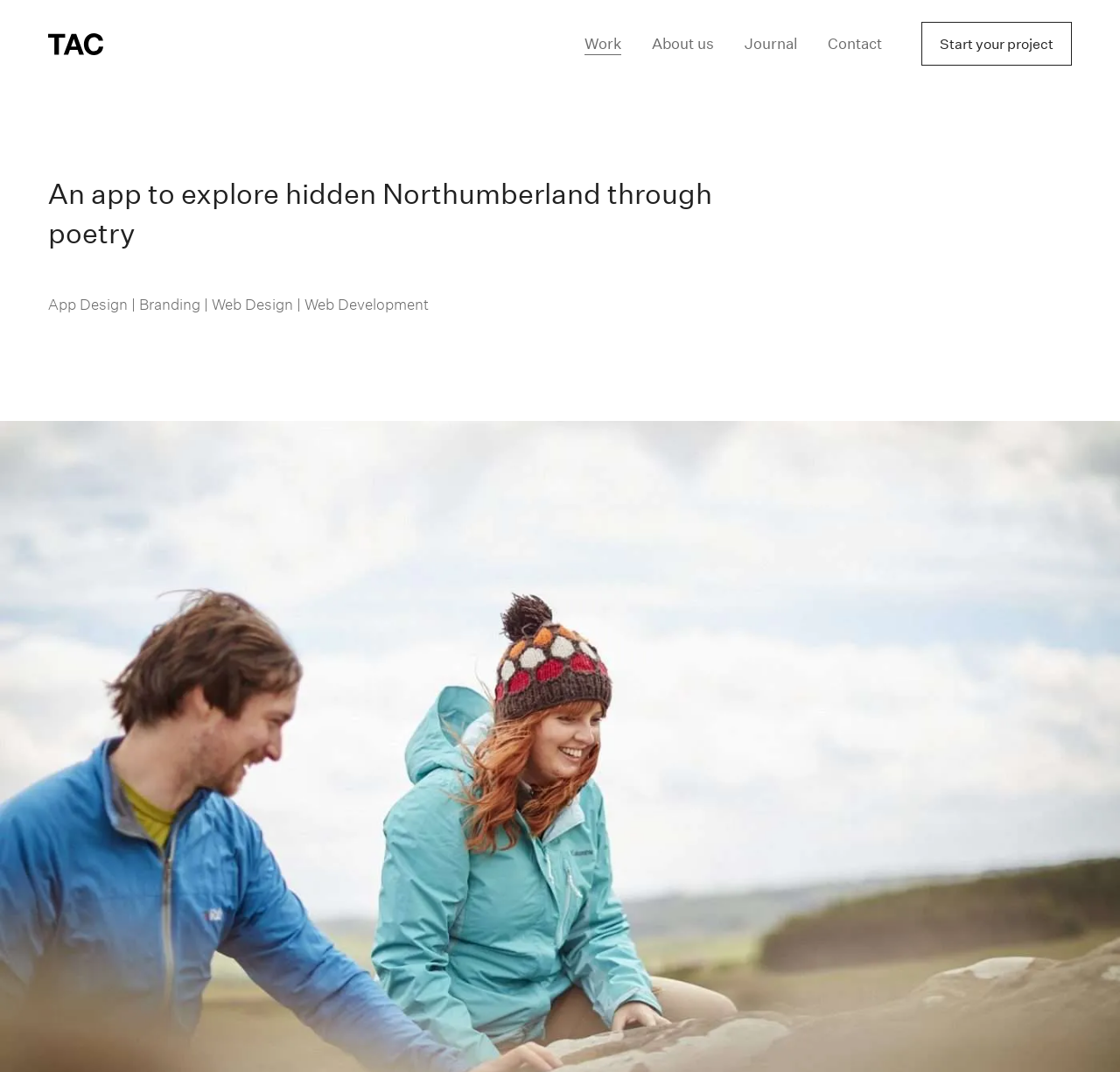Based on the element description, predict the bounding box coordinates (top-left x, top-left y, bottom-right x, bottom-right y) for the UI element in the screenshot: alt="TAC Design"

[0.043, 0.031, 0.332, 0.051]